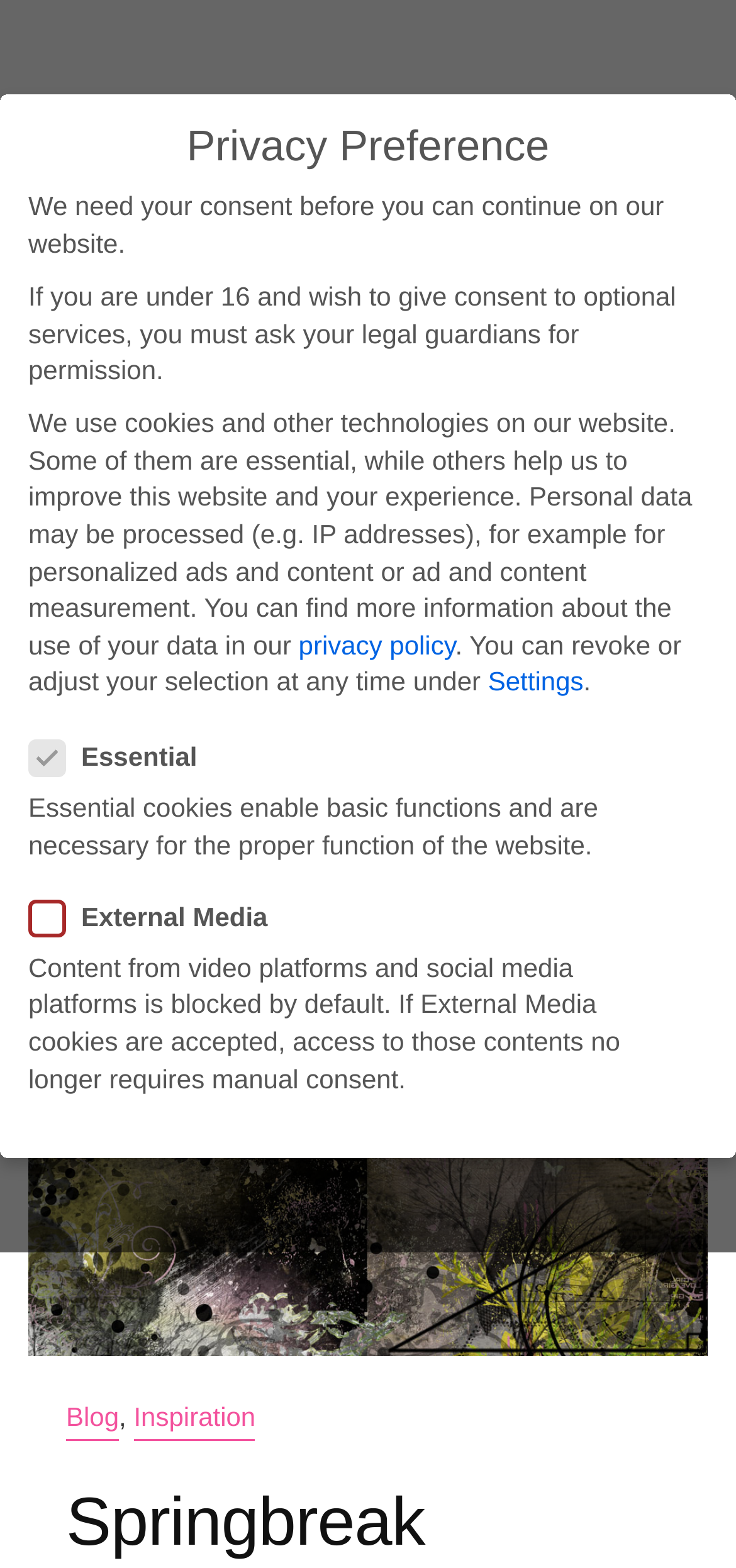What is the purpose of the checkbox 'Essential'?
Based on the screenshot, provide your answer in one word or phrase.

Enable basic functions